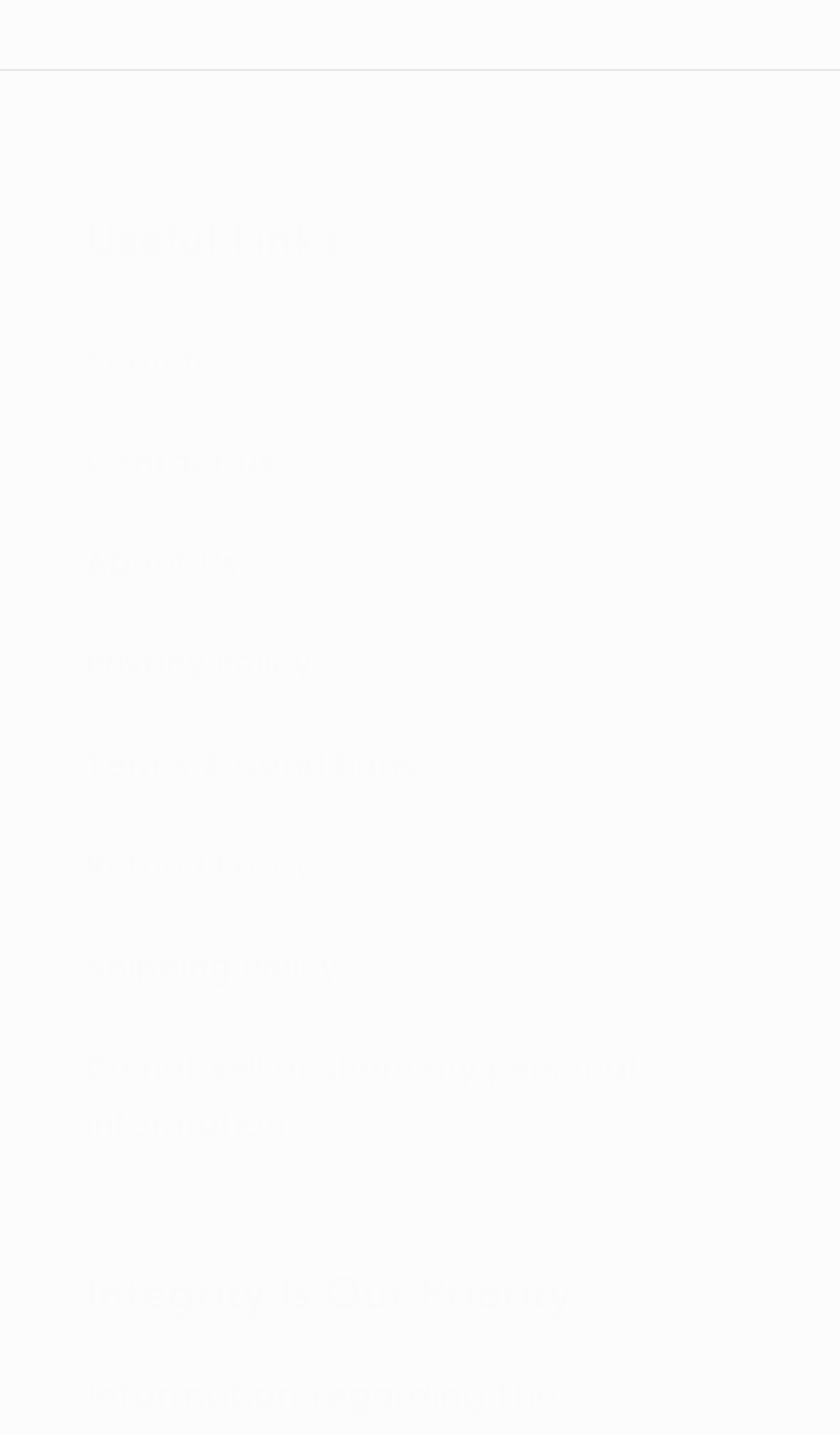Answer in one word or a short phrase: 
What is the second heading on the webpage?

Integrity Is Our Priority